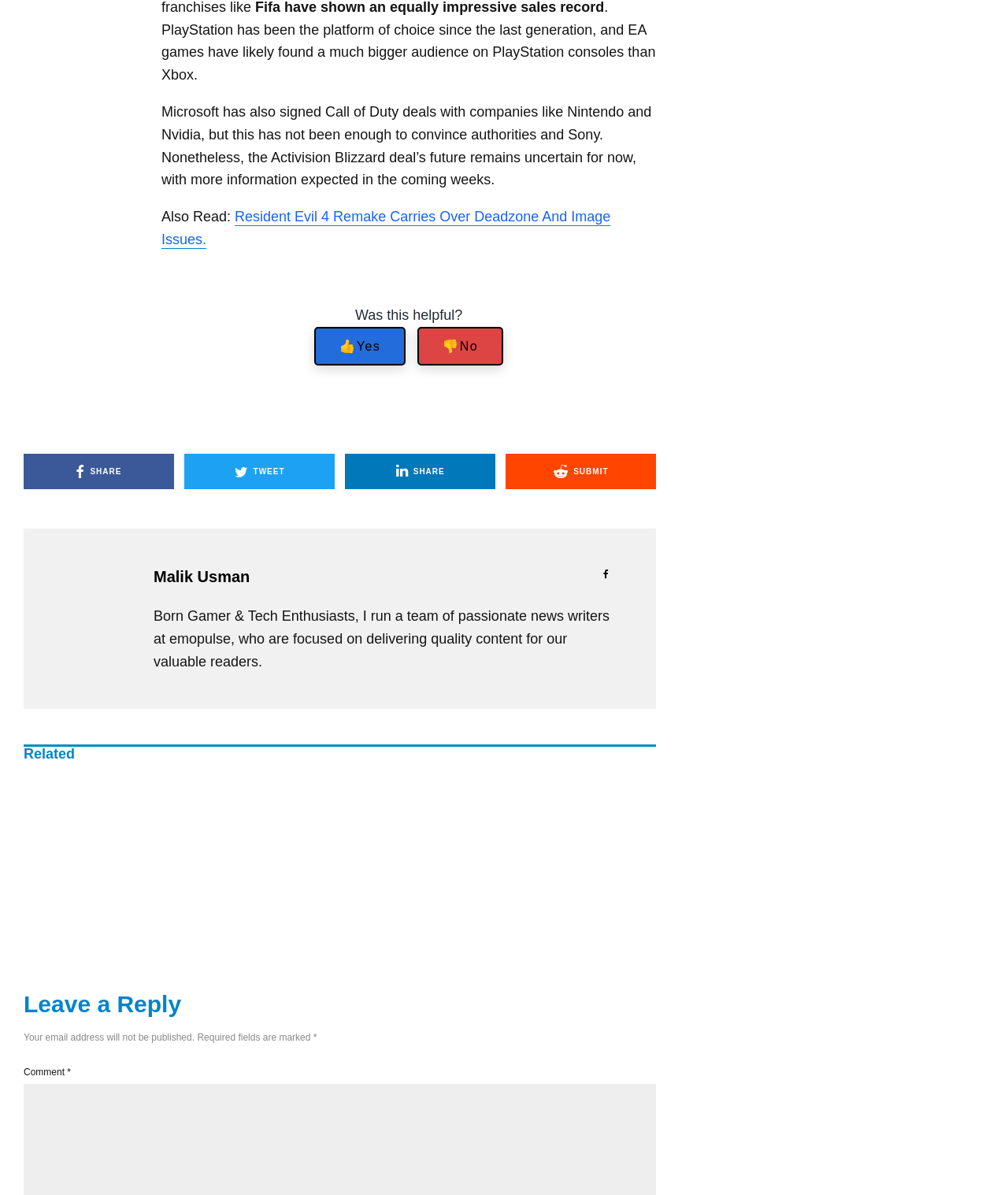Specify the bounding box coordinates of the element's area that should be clicked to execute the given instruction: "Click the 'Tweet' button to tweet the article". The coordinates should be four float numbers between 0 and 1, i.e., [left, top, right, bottom].

[0.183, 0.38, 0.332, 0.41]